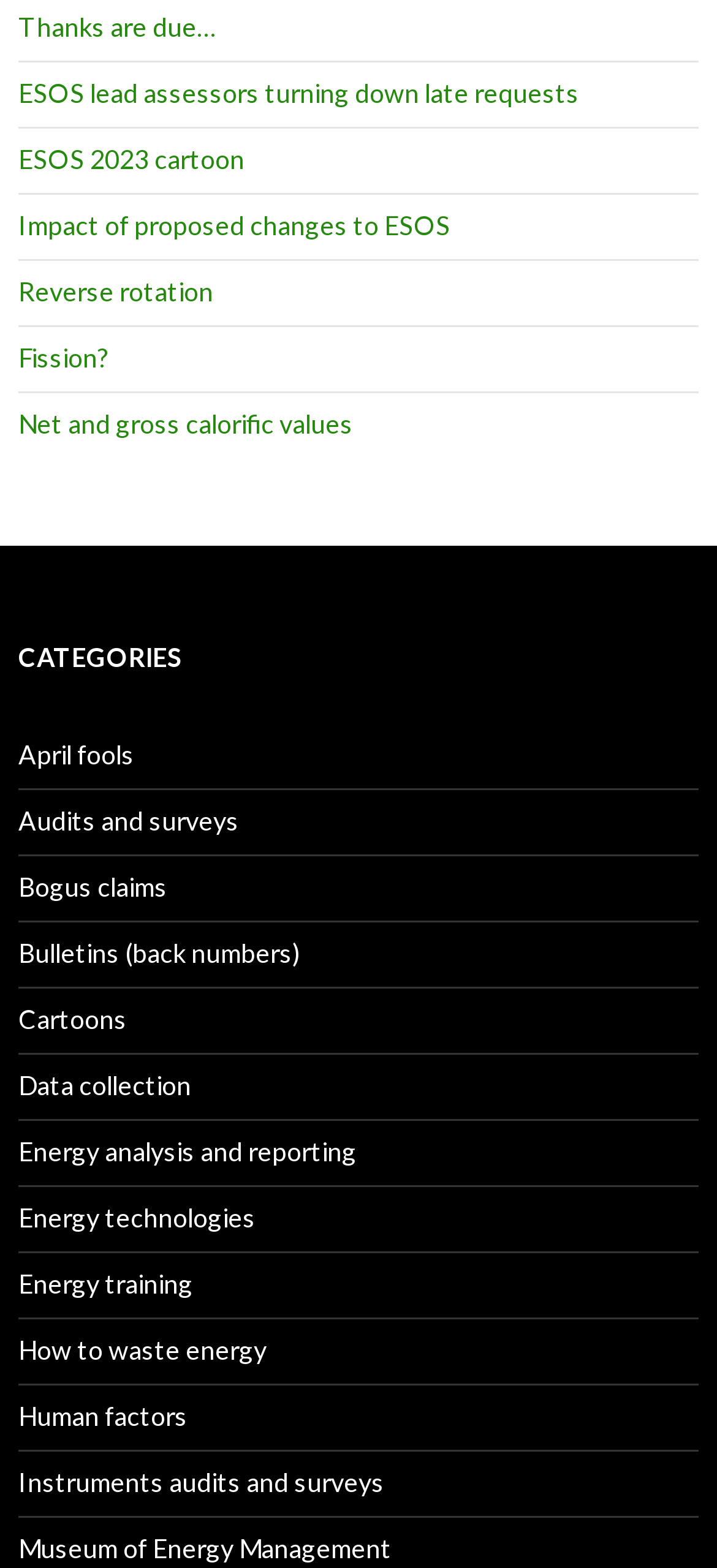Answer the question using only a single word or phrase: 
How many links are under the 'CATEGORIES' heading?

18